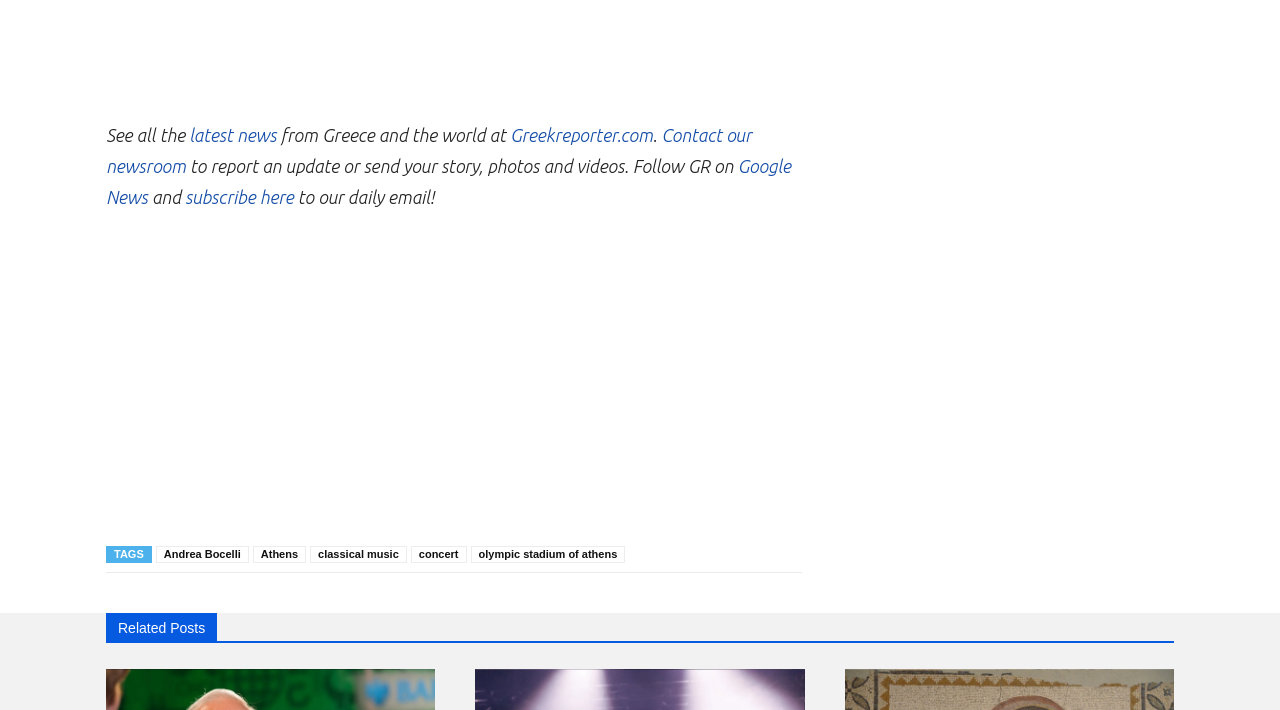Pinpoint the bounding box coordinates of the clickable element needed to complete the instruction: "Read about Libra". The coordinates should be provided as four float numbers between 0 and 1: [left, top, right, bottom].

[0.089, 0.337, 0.62, 0.457]